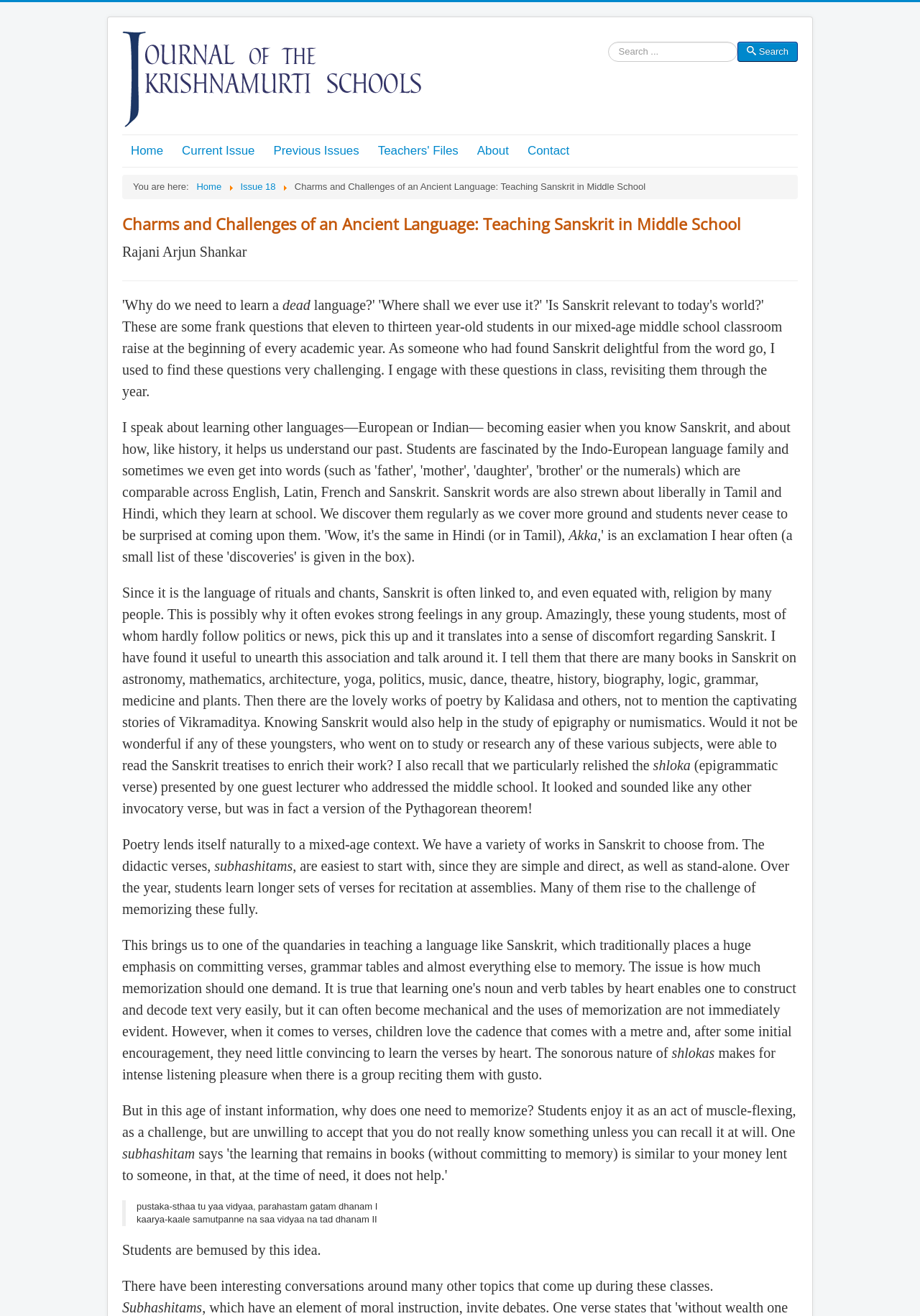Can you show the bounding box coordinates of the region to click on to complete the task described in the instruction: "Read the article 'Charms and Challenges of an Ancient Language: Teaching Sanskrit in Middle School'"?

[0.133, 0.163, 0.867, 0.177]